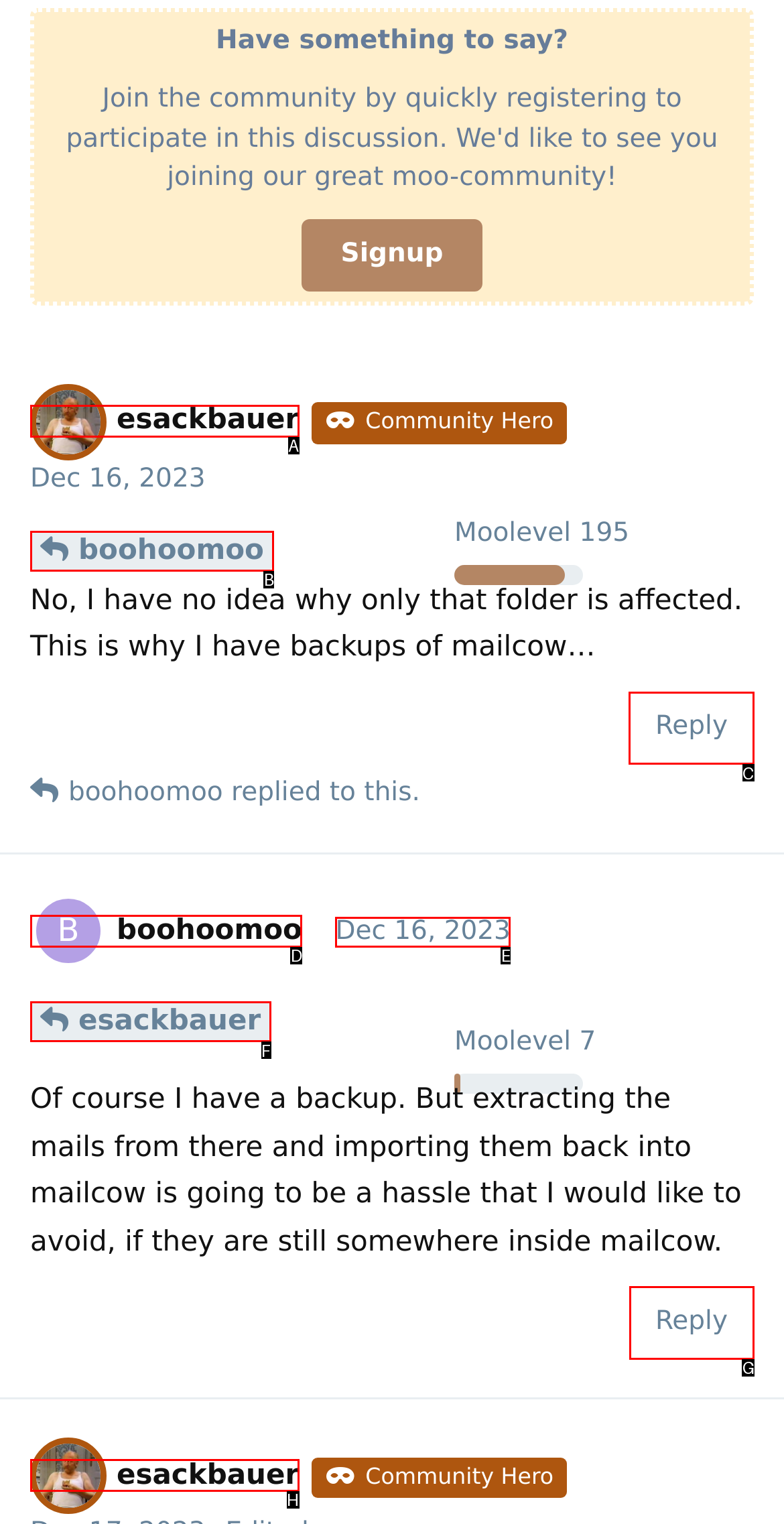Which option should be clicked to execute the task: Reply to the comment?
Reply with the letter of the chosen option.

G